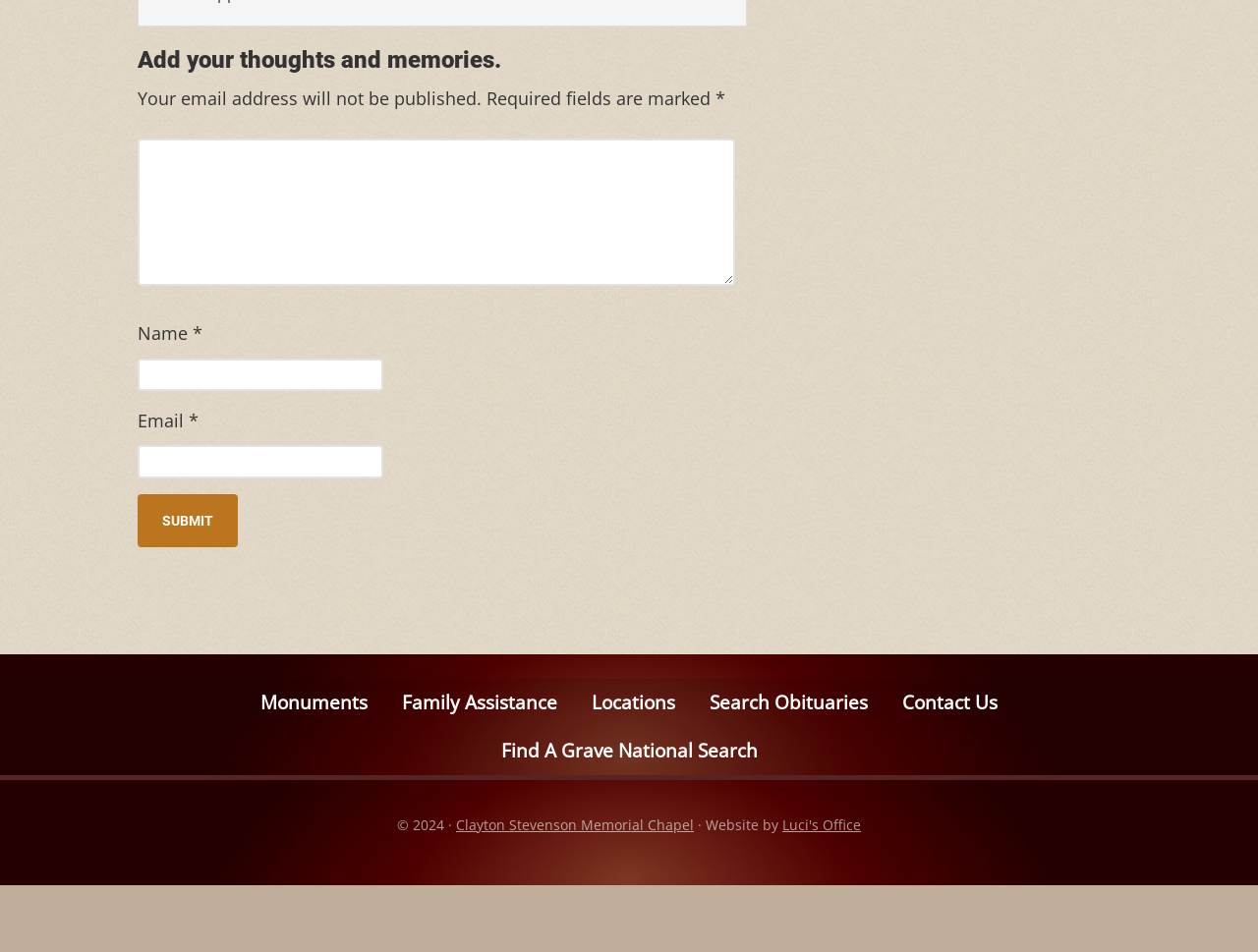Can you find the bounding box coordinates for the element to click on to achieve the instruction: "Search obituaries"?

[0.566, 0.714, 0.741, 0.799]